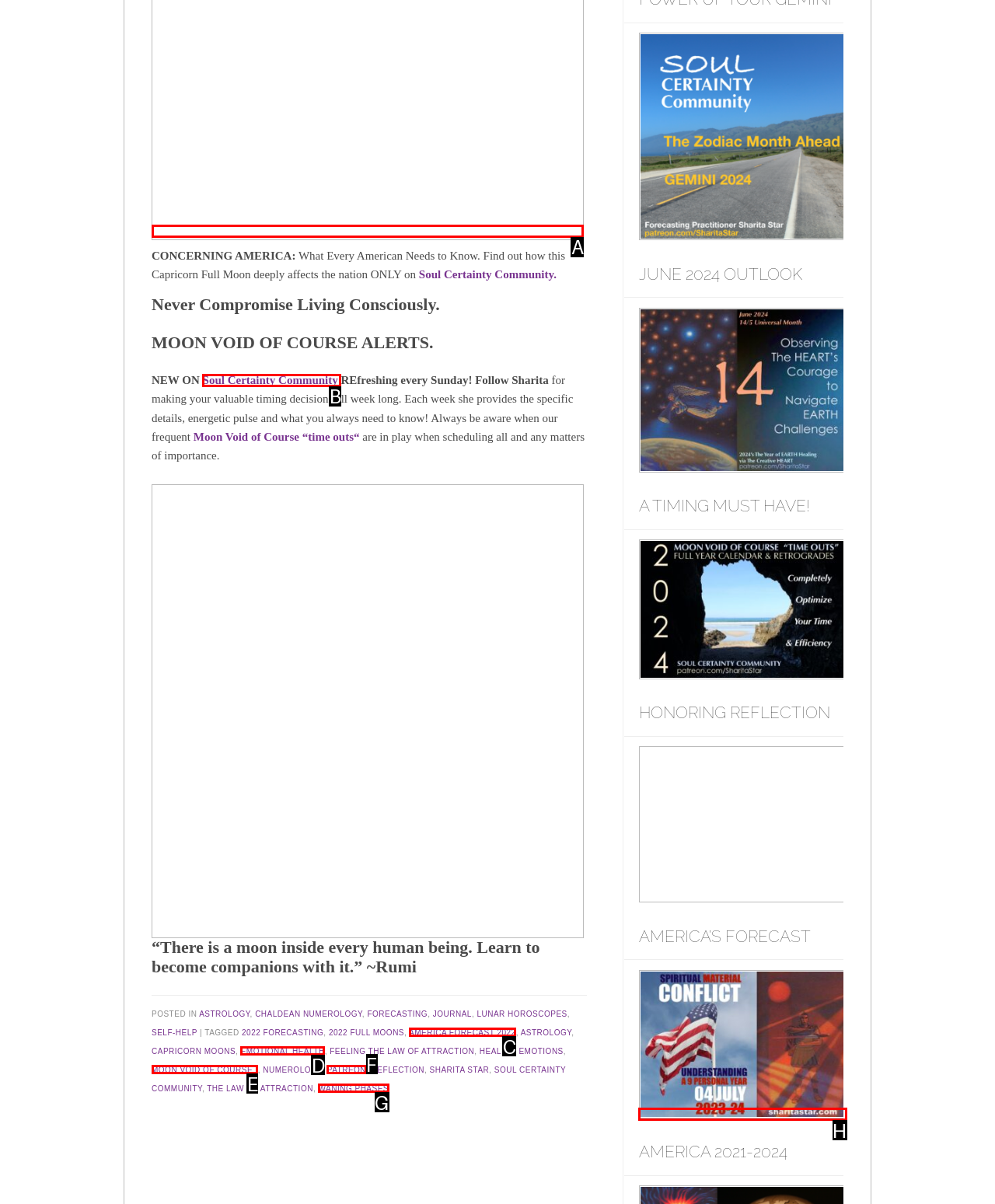Find the HTML element that corresponds to the description: Moon Void of Course .. Indicate your selection by the letter of the appropriate option.

E